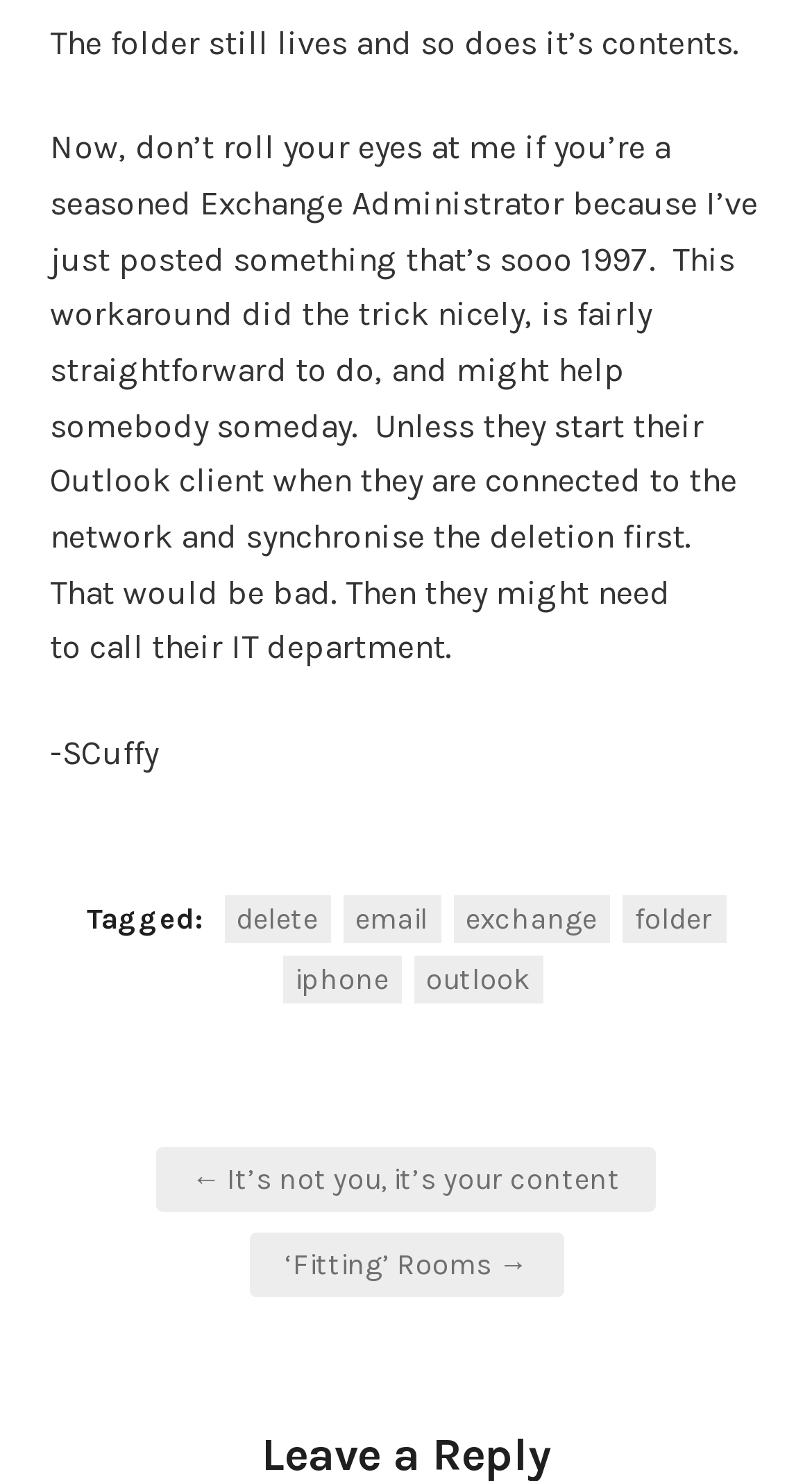Predict the bounding box of the UI element that fits this description: "‘Fitting’ Rooms →".

[0.306, 0.832, 0.694, 0.875]